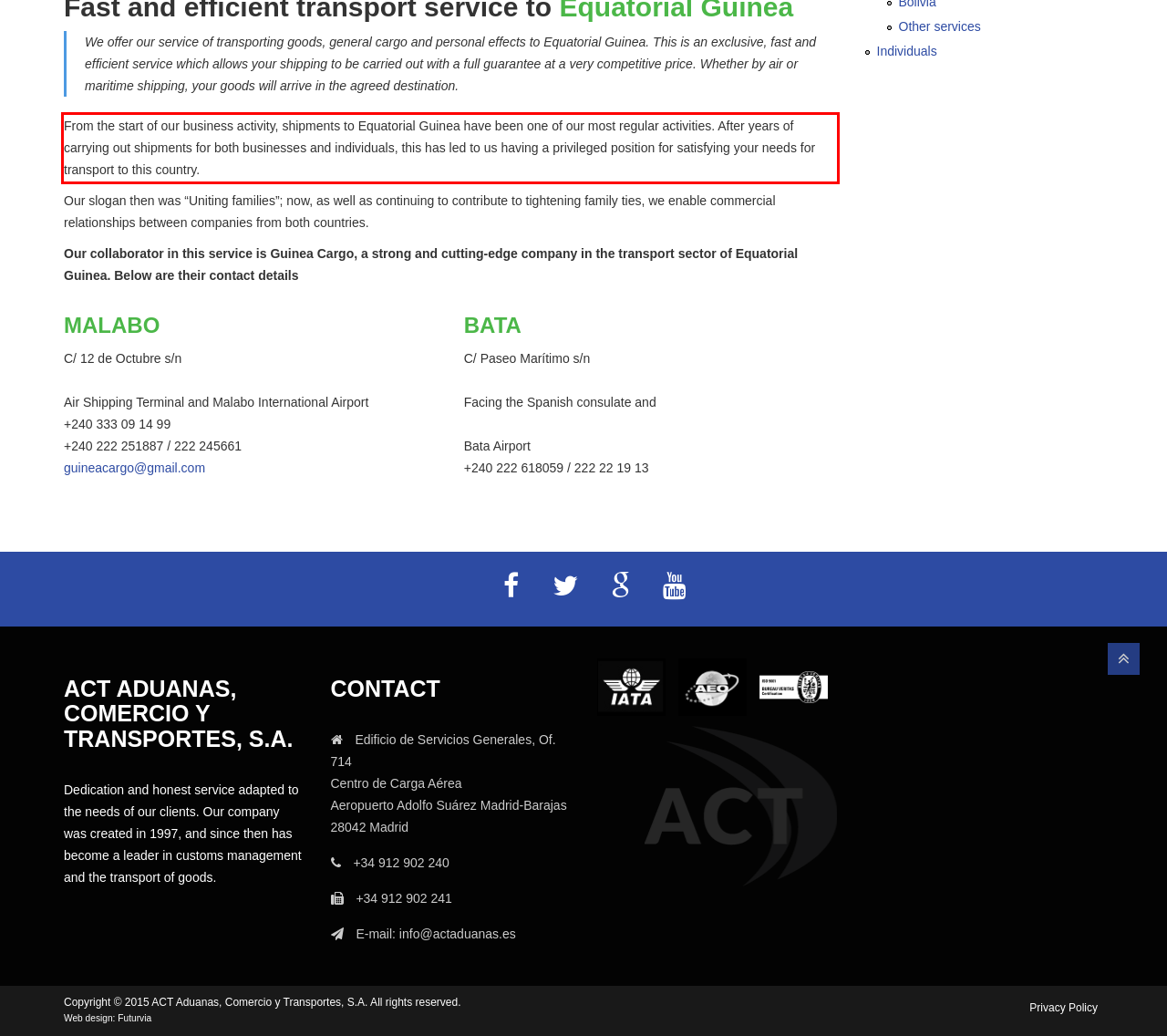You have a screenshot with a red rectangle around a UI element. Recognize and extract the text within this red bounding box using OCR.

From the start of our business activity, shipments to Equatorial Guinea have been one of our most regular activities. After years of carrying out shipments for both businesses and individuals, this has led to us having a privileged position for satisfying your needs for transport to this country.